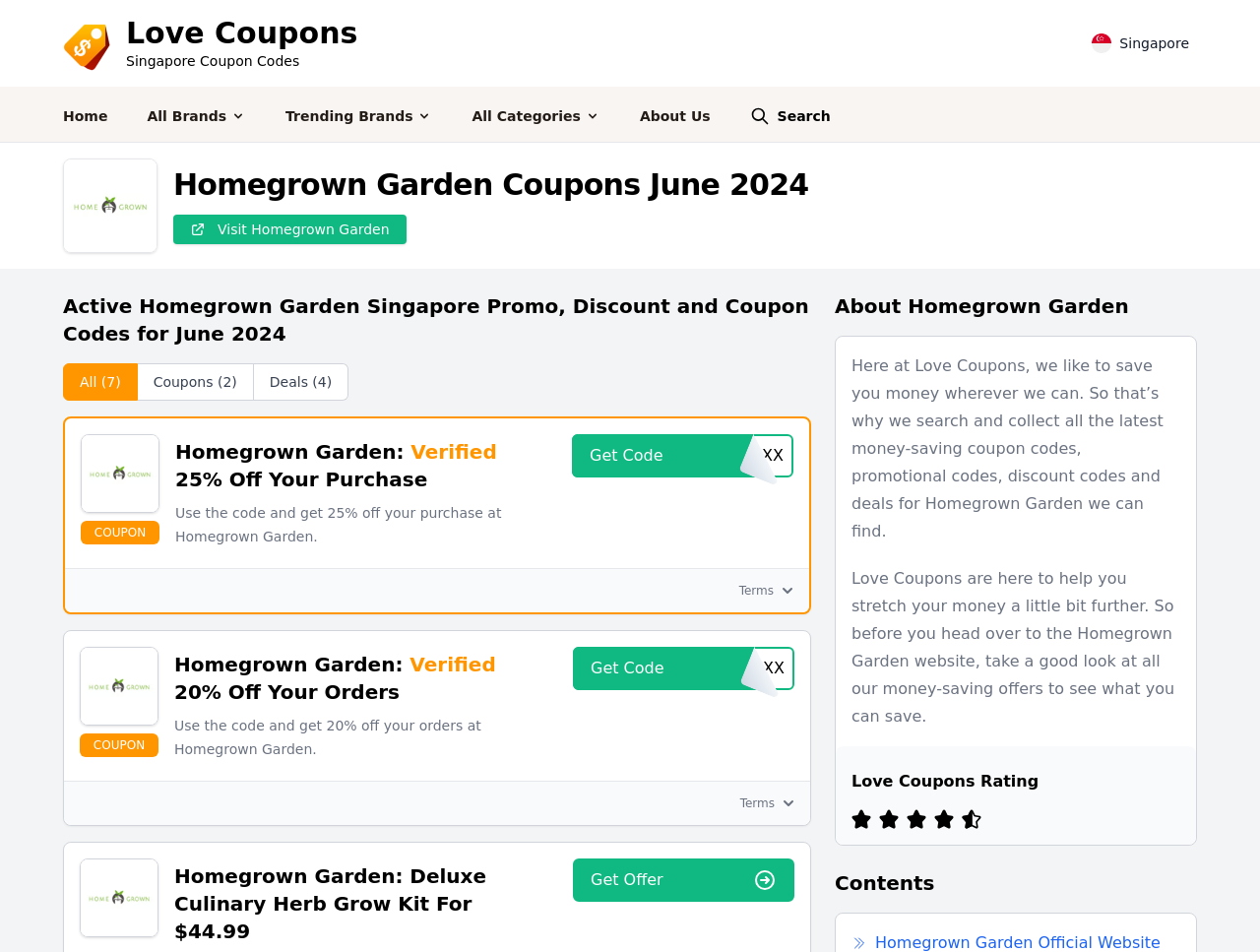Can you determine the bounding box coordinates of the area that needs to be clicked to fulfill the following instruction: "Read about Homegrown Garden"?

[0.676, 0.374, 0.923, 0.568]